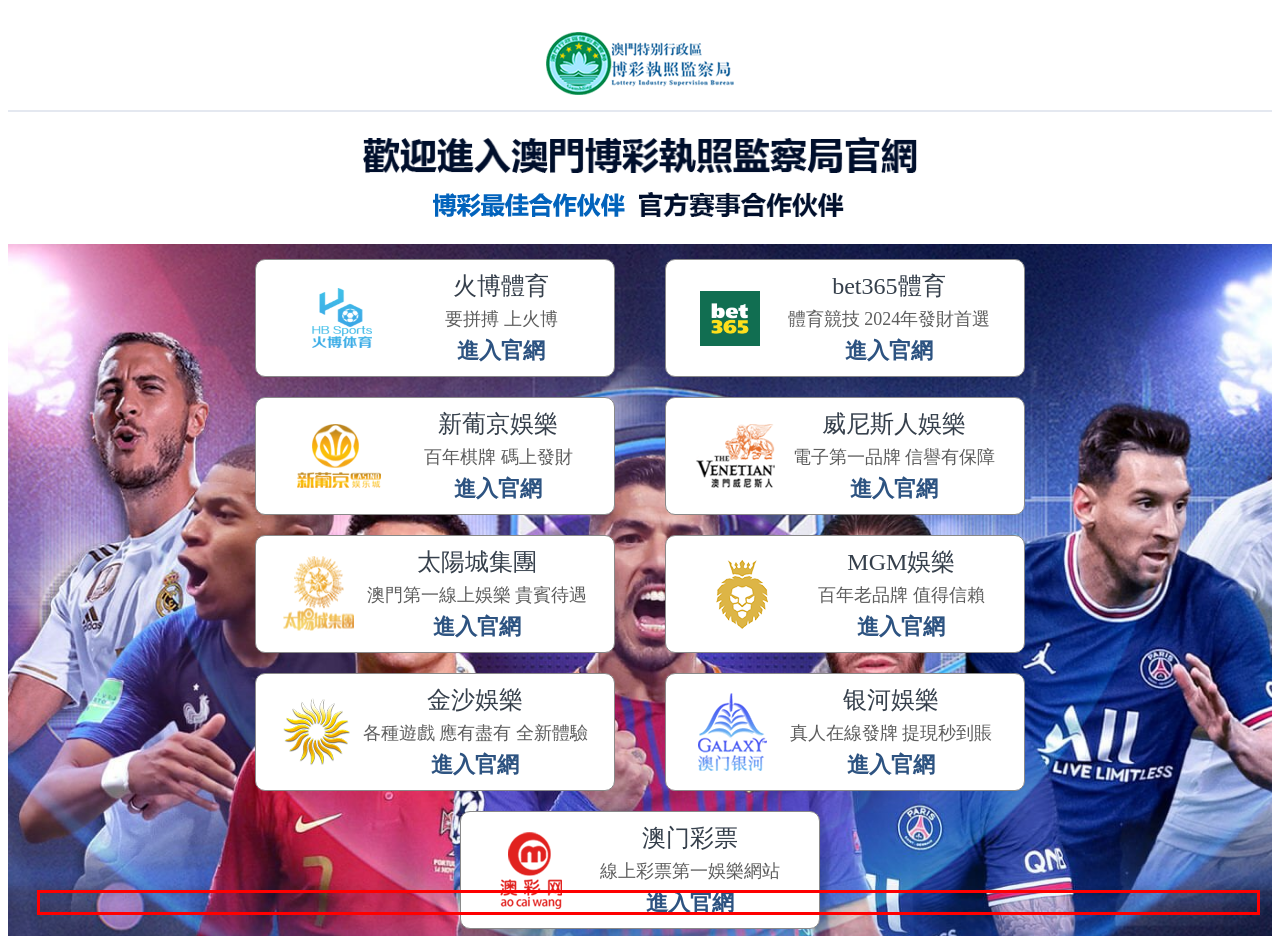You have a screenshot with a red rectangle around a UI element. Recognize and extract the text within this red bounding box using OCR.

New technologies bring agility, scalability, and efficiency, but also cyber risk. At CDW, we help you integrate and secure these systems and tools.